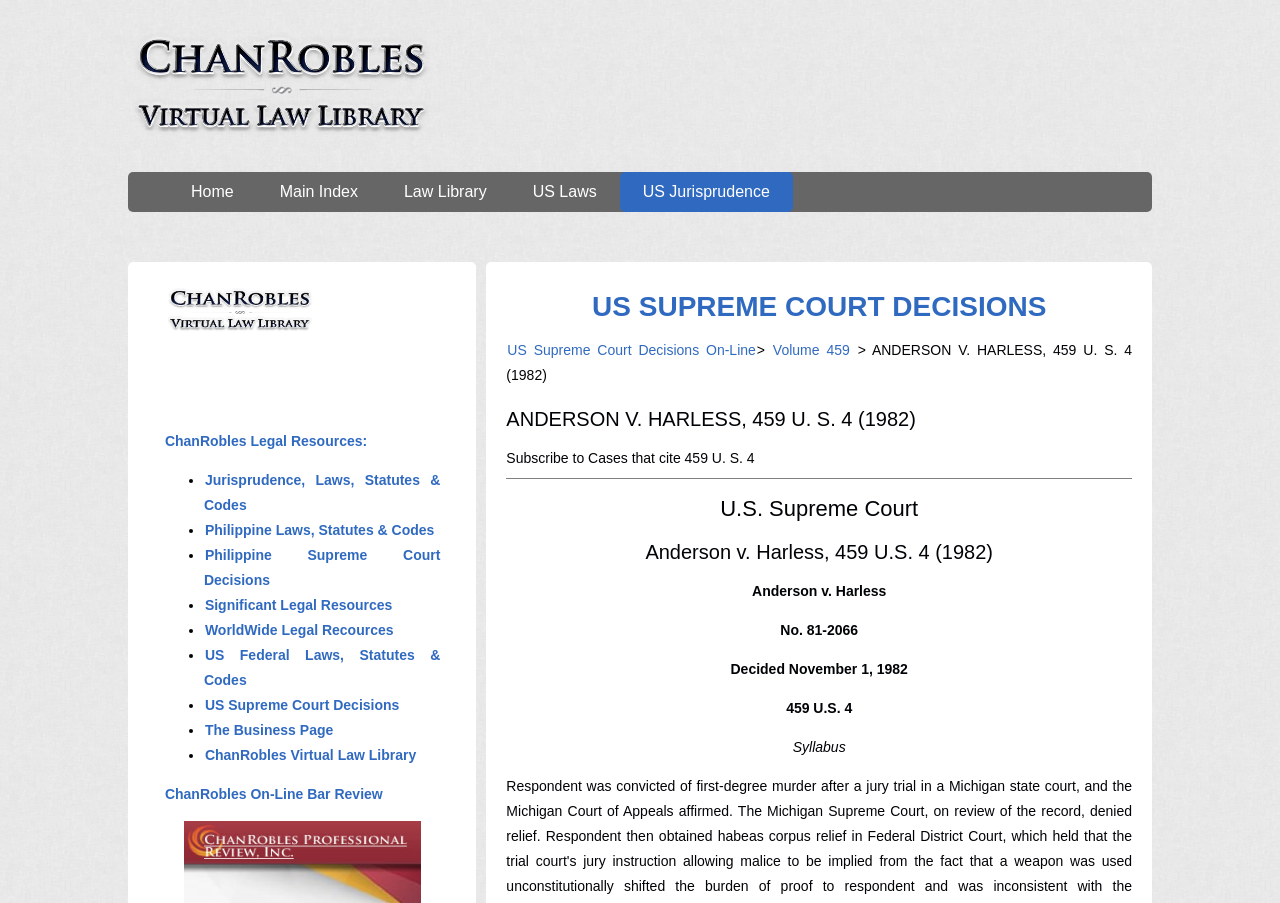Find the bounding box coordinates for the UI element that matches this description: "Philippine Laws, Statutes & Codes".

[0.159, 0.578, 0.34, 0.596]